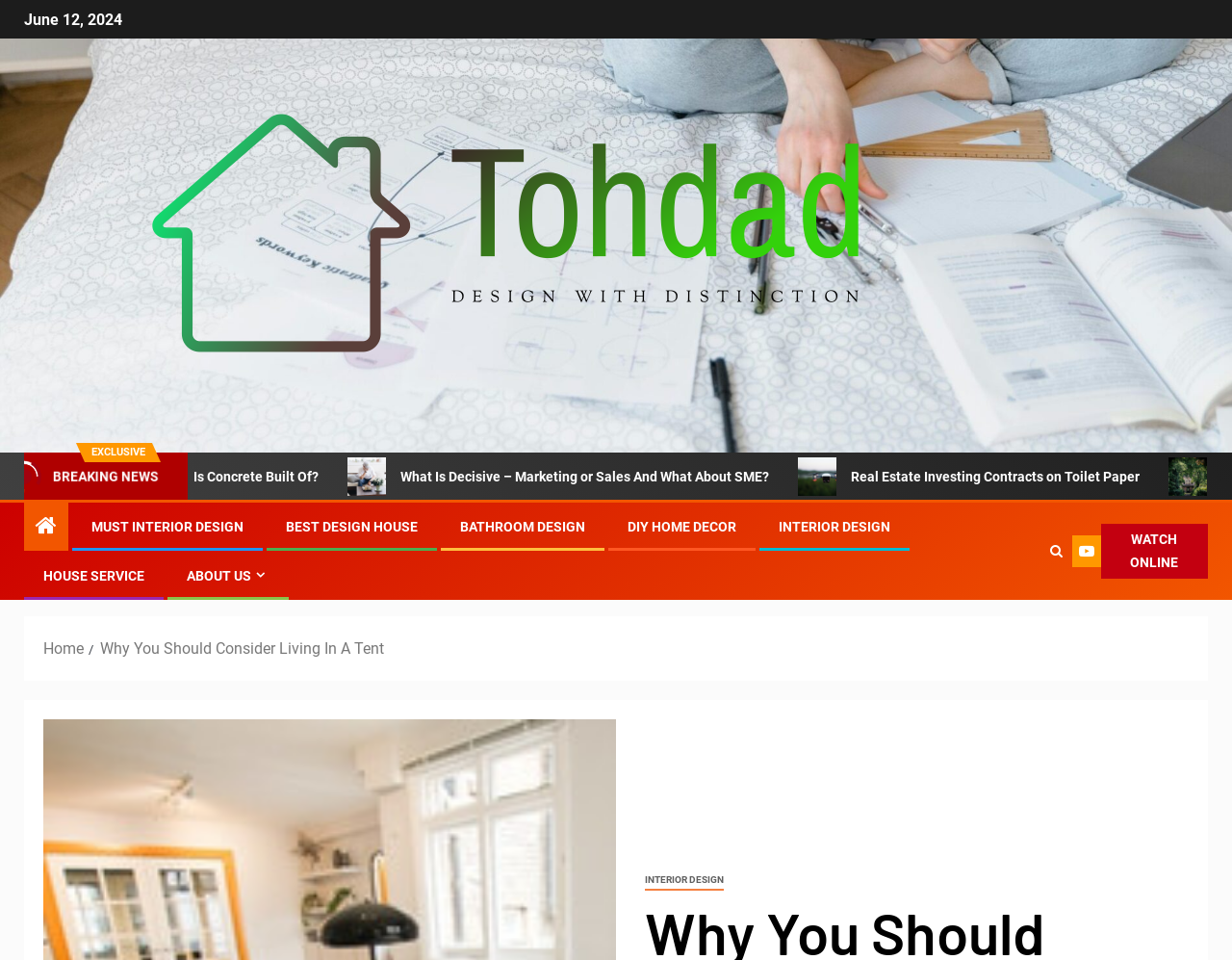Please specify the bounding box coordinates of the area that should be clicked to accomplish the following instruction: "Explore the 'What Is Concrete Built Of?' topic". The coordinates should consist of four float numbers between 0 and 1, i.e., [left, top, right, bottom].

[0.029, 0.476, 0.225, 0.516]